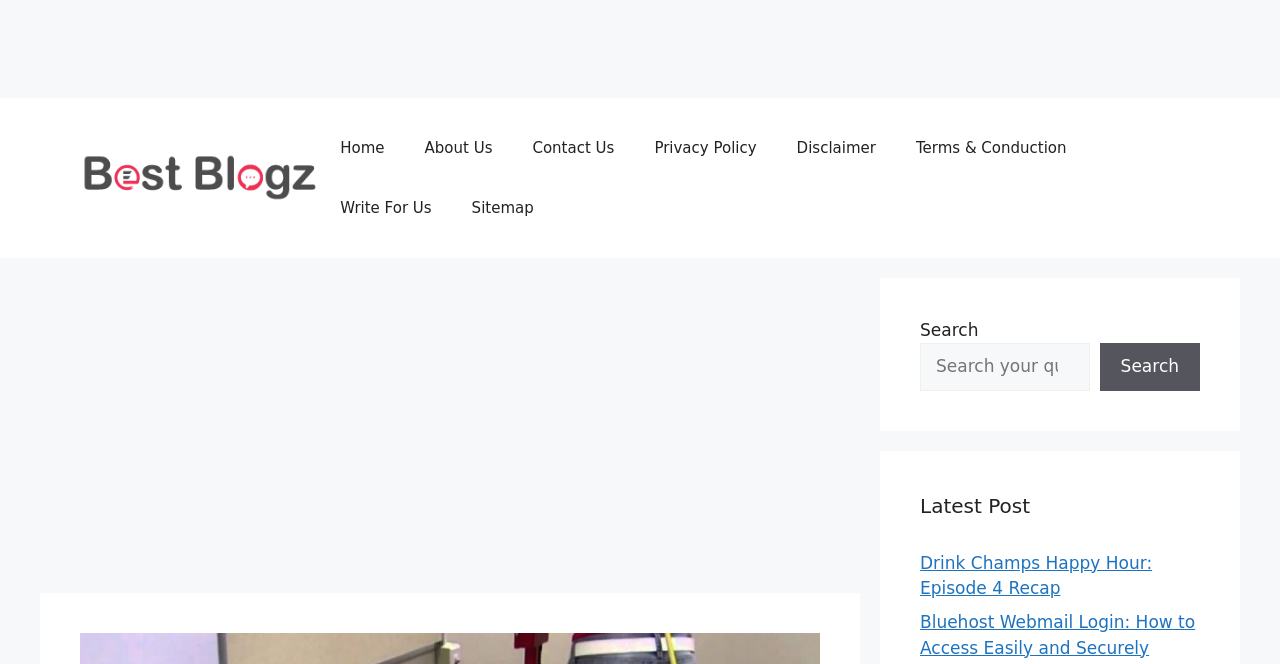Please respond to the question using a single word or phrase:
What is the purpose of the search box?

To search the website